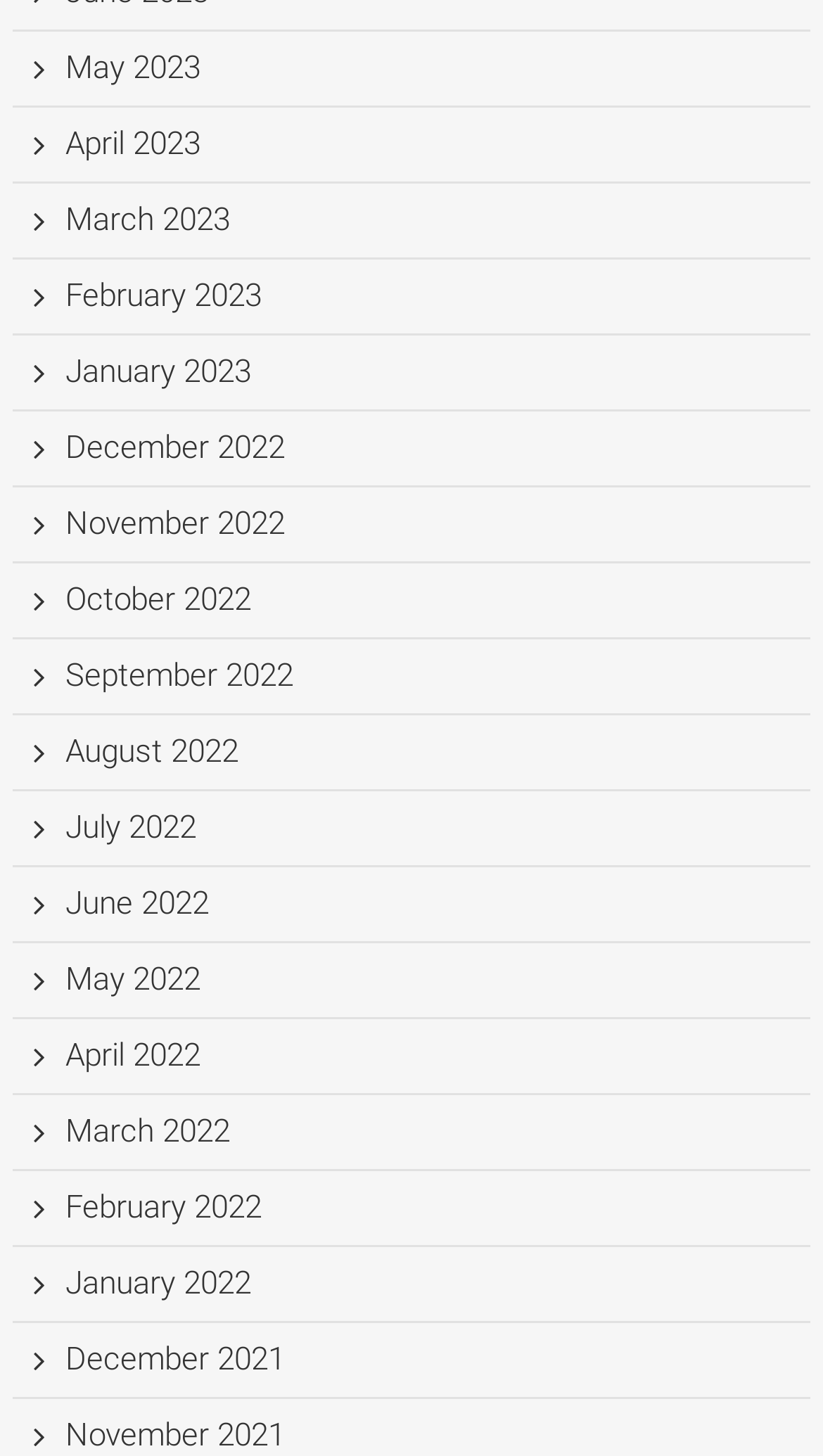Specify the bounding box coordinates of the area to click in order to follow the given instruction: "View January 2022."

[0.079, 0.868, 0.305, 0.894]